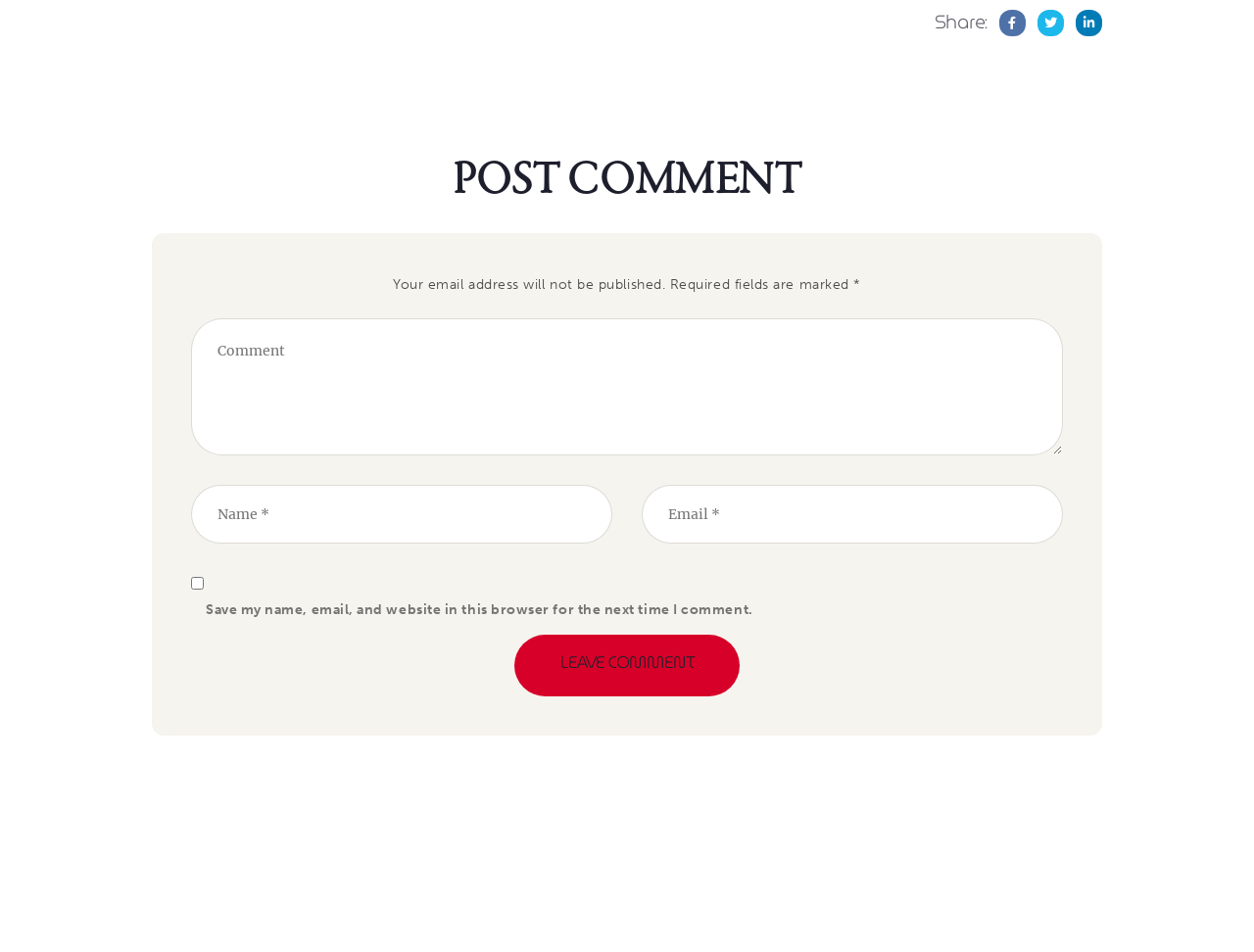Using the webpage screenshot and the element description alt="Global News Tonight", determine the bounding box coordinates. Specify the coordinates in the format (top-left x, top-left y, bottom-right x, bottom-right y) with values ranging from 0 to 1.

None